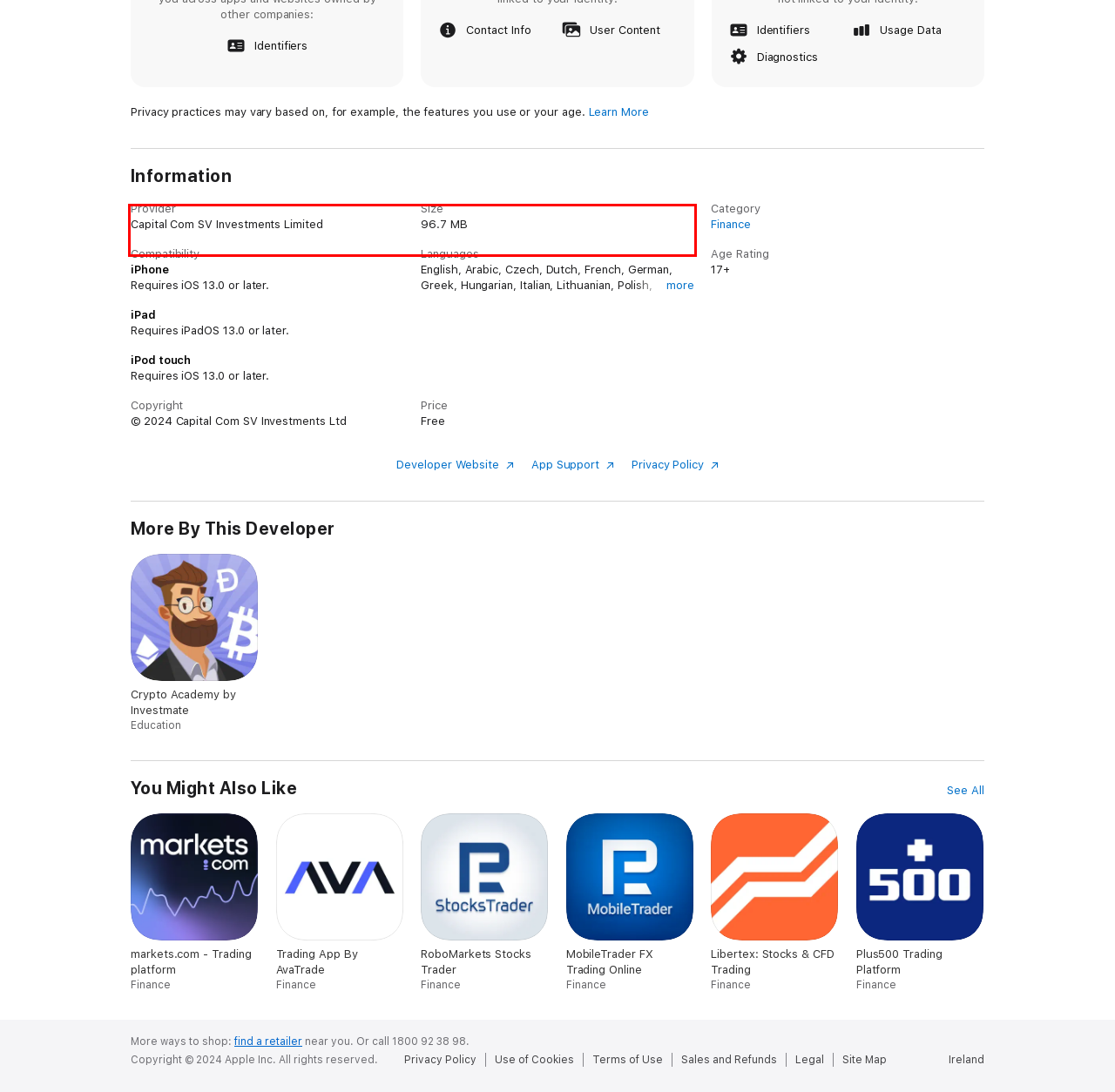From the provided screenshot, extract the text content that is enclosed within the red bounding box.

Capital Com Australia Pty Ltd (“CCAU”) (ABN 47 625 601 489) is a company registered in Australia and regulated by the Australian Securities and Investments Commission (“ASIC”) under AFSL 513393. Refer to our Product Disclosure Statement.